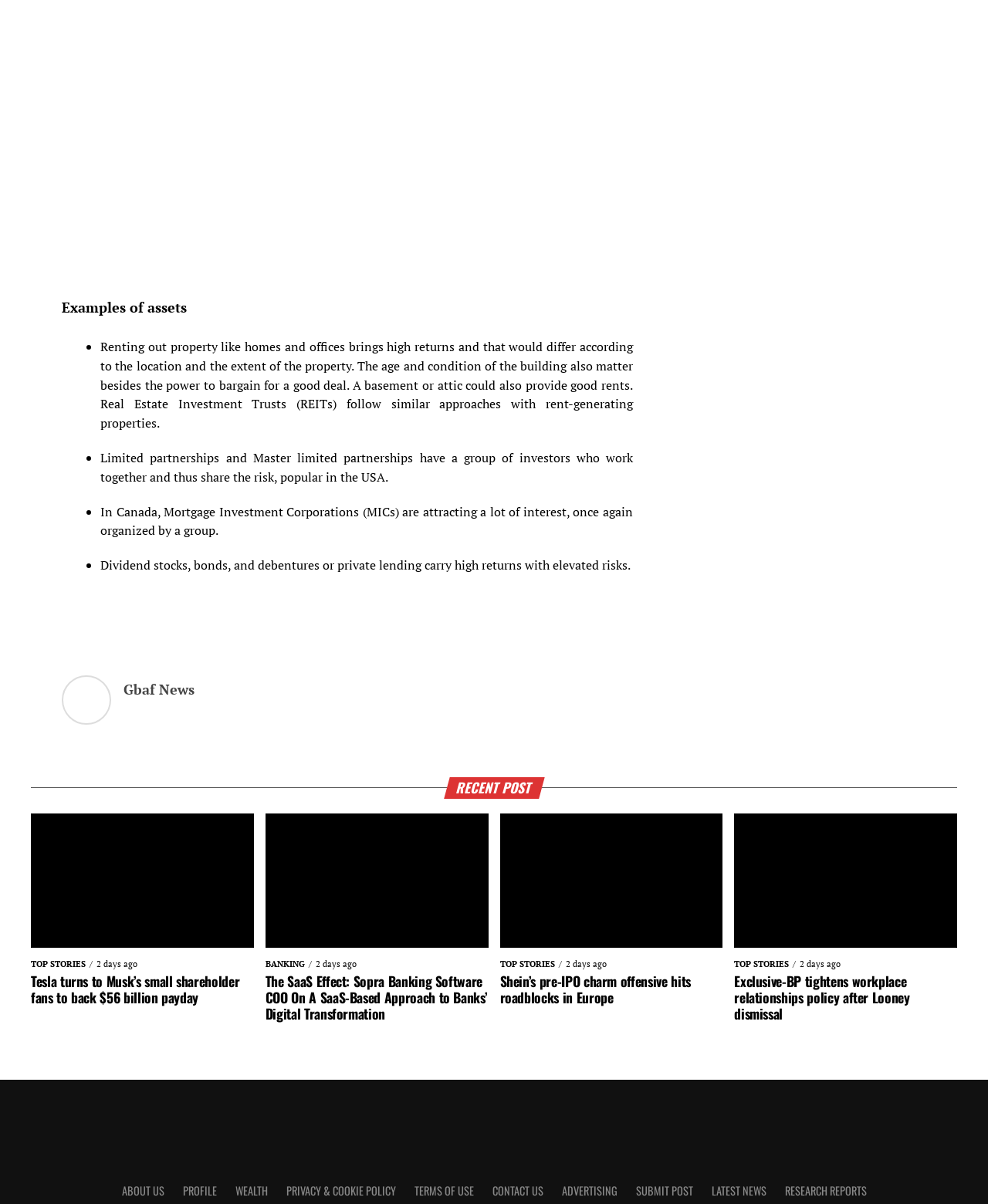Identify the bounding box coordinates for the UI element mentioned here: "Privacy & Cookie Policy". Provide the coordinates as four float values between 0 and 1, i.e., [left, top, right, bottom].

[0.289, 0.982, 0.4, 0.996]